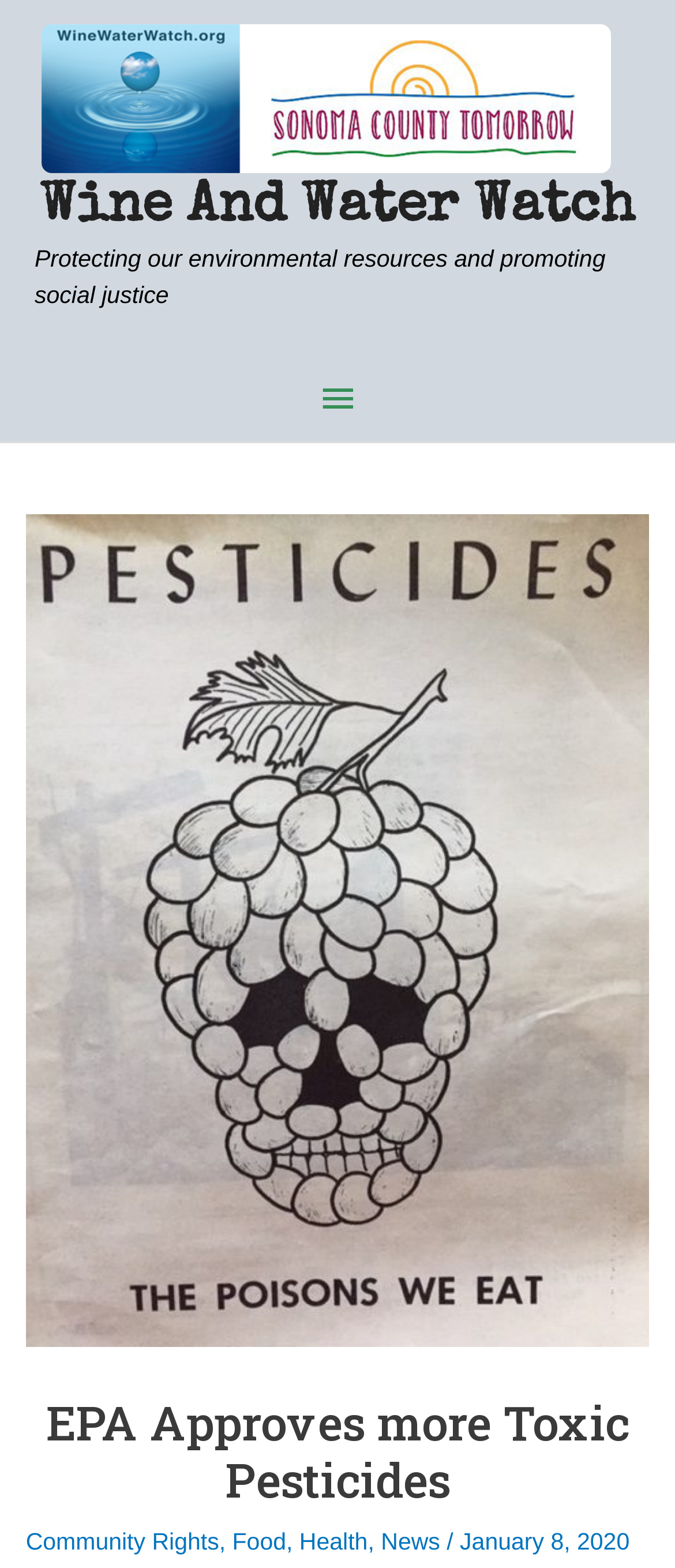What is the purpose of the organization?
Based on the visual content, answer with a single word or a brief phrase.

Protecting environmental resources and promoting social justice